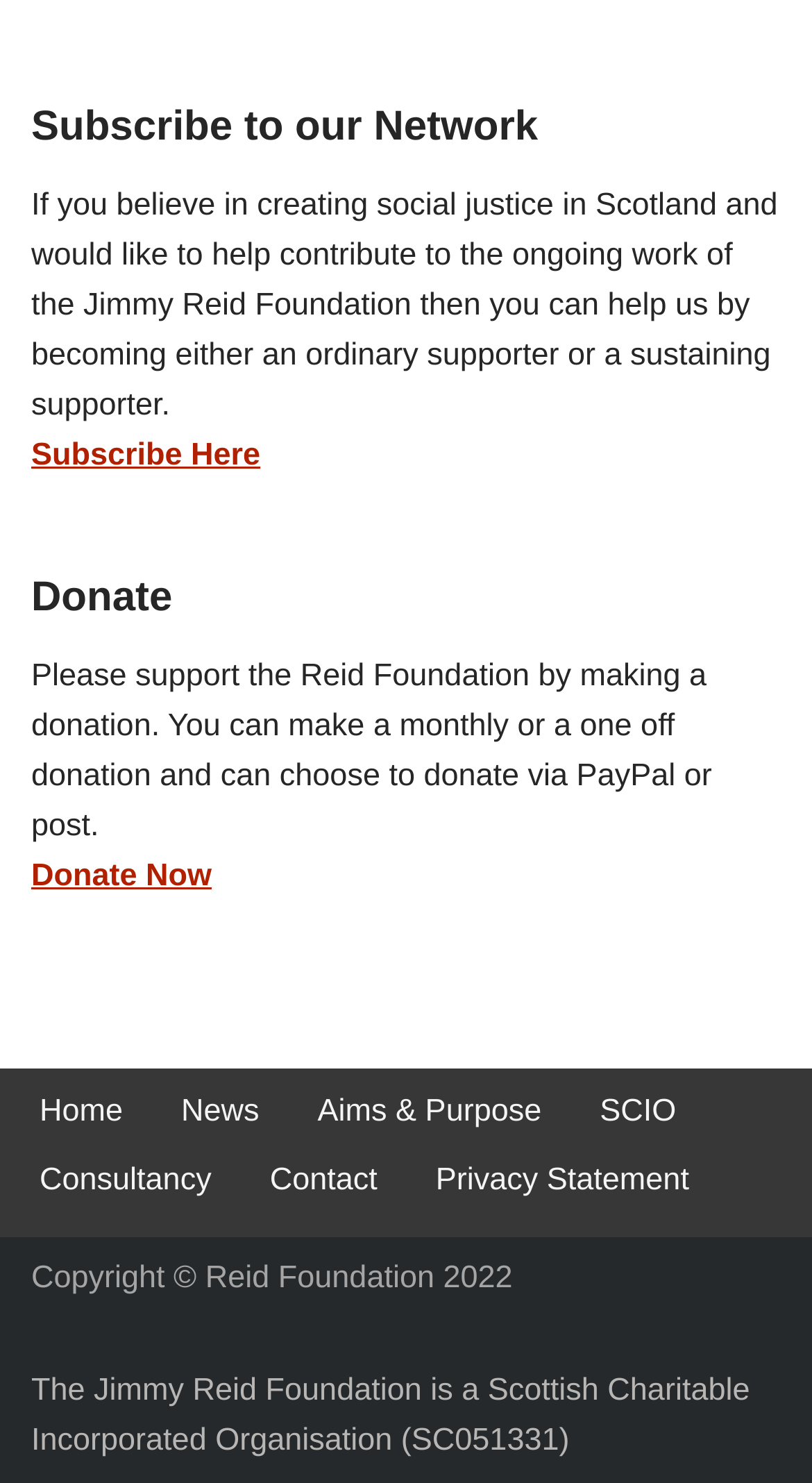How many ways can I support the foundation?
Analyze the image and provide a thorough answer to the question.

I found this information by looking at the text on the page, which mentions becoming either an 'ordinary supporter' or a 'sustaining supporter', and also provides options to 'Subscribe Here' and 'Donate Now'.